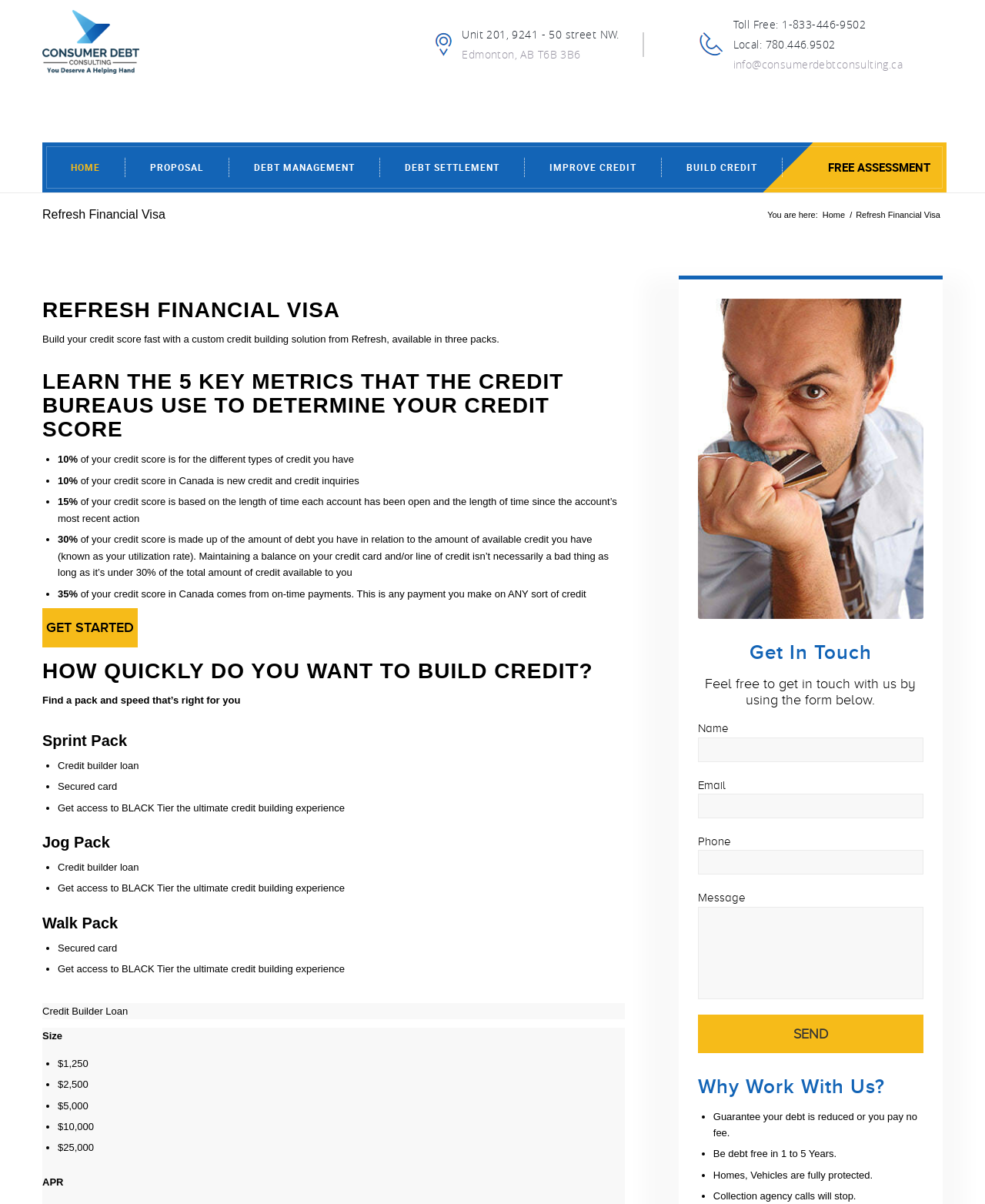What is the purpose of the 'Get In Touch' section?
Look at the screenshot and provide an in-depth answer.

The 'Get In Touch' section at the bottom of the webpage provides a contact form for users to get in touch with the company, allowing them to send a message or inquiry.